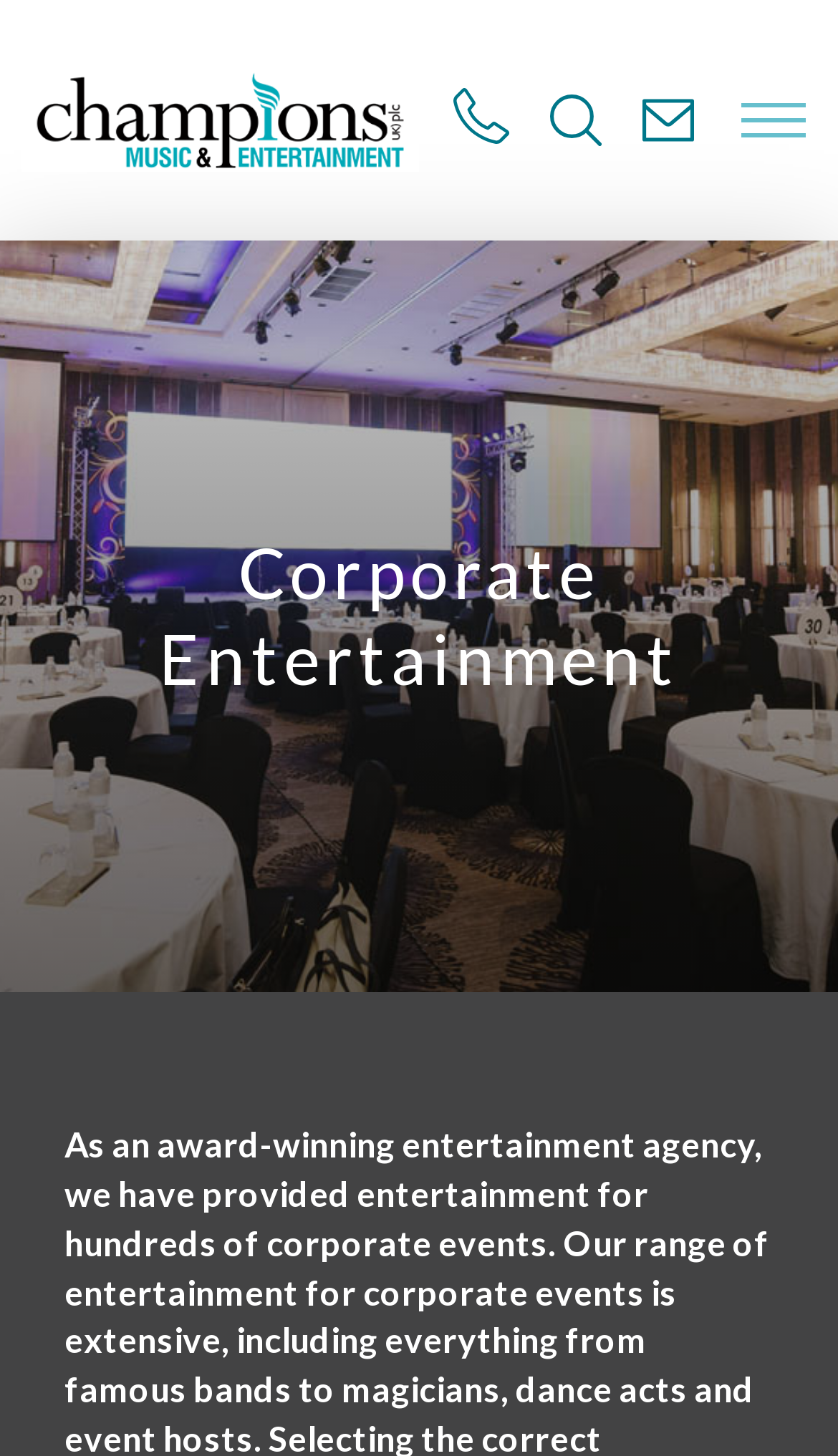What is the purpose of this website?
Please provide a comprehensive and detailed answer to the question.

Based on the webpage's content, it appears to be an entertainment agency that provides acts for corporate events. The presence of a search button and links to 'Home' and 'Email us' suggests that users can browse and book entertainment services on this website.